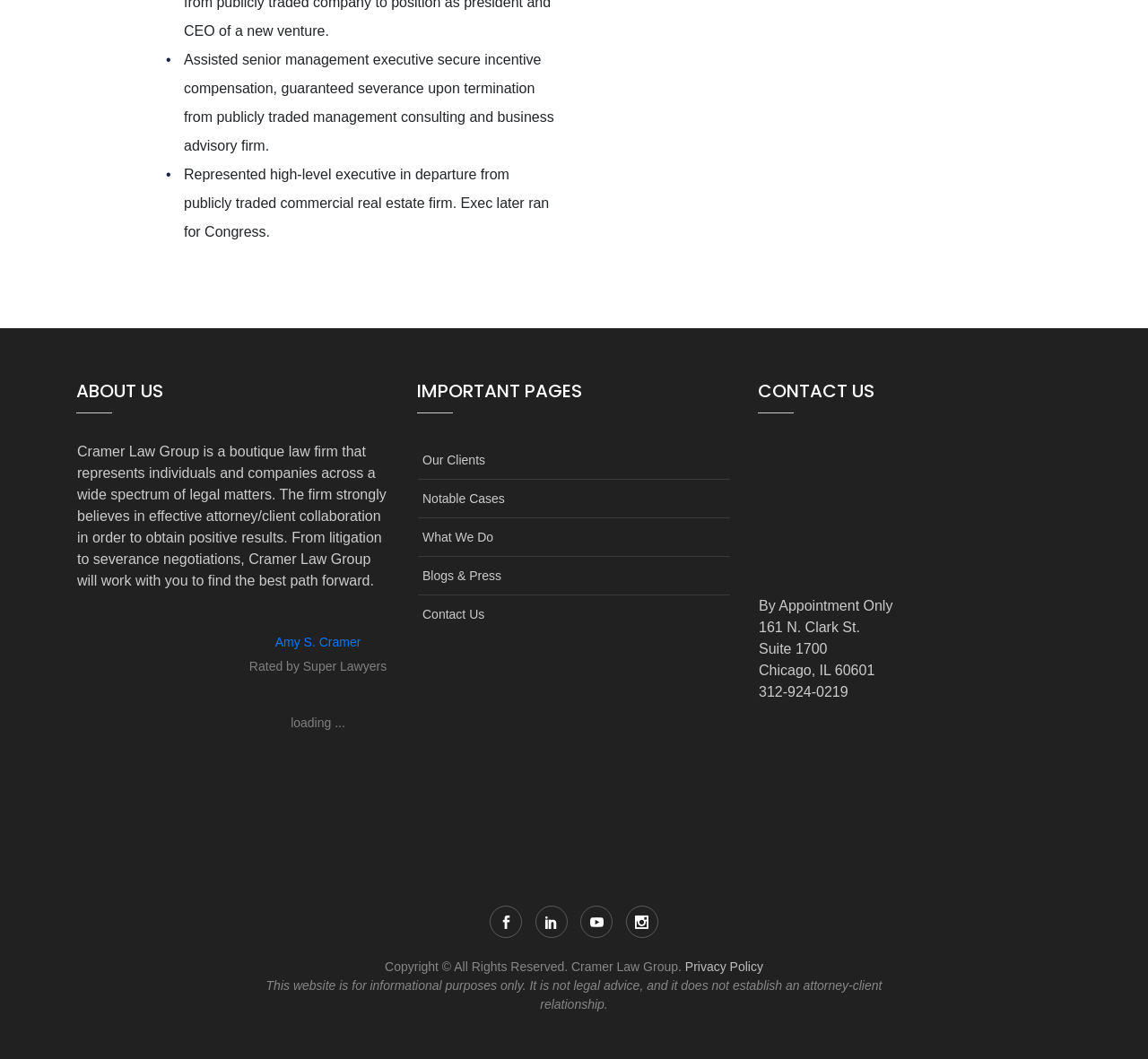Refer to the screenshot and give an in-depth answer to this question: What is the rating of Cramer Law Group according to Super Lawyers?

This answer can be obtained by reading the StaticText element with the text 'Rated by Super Lawyers' which is located below the link 'Amy S. Cramer'.